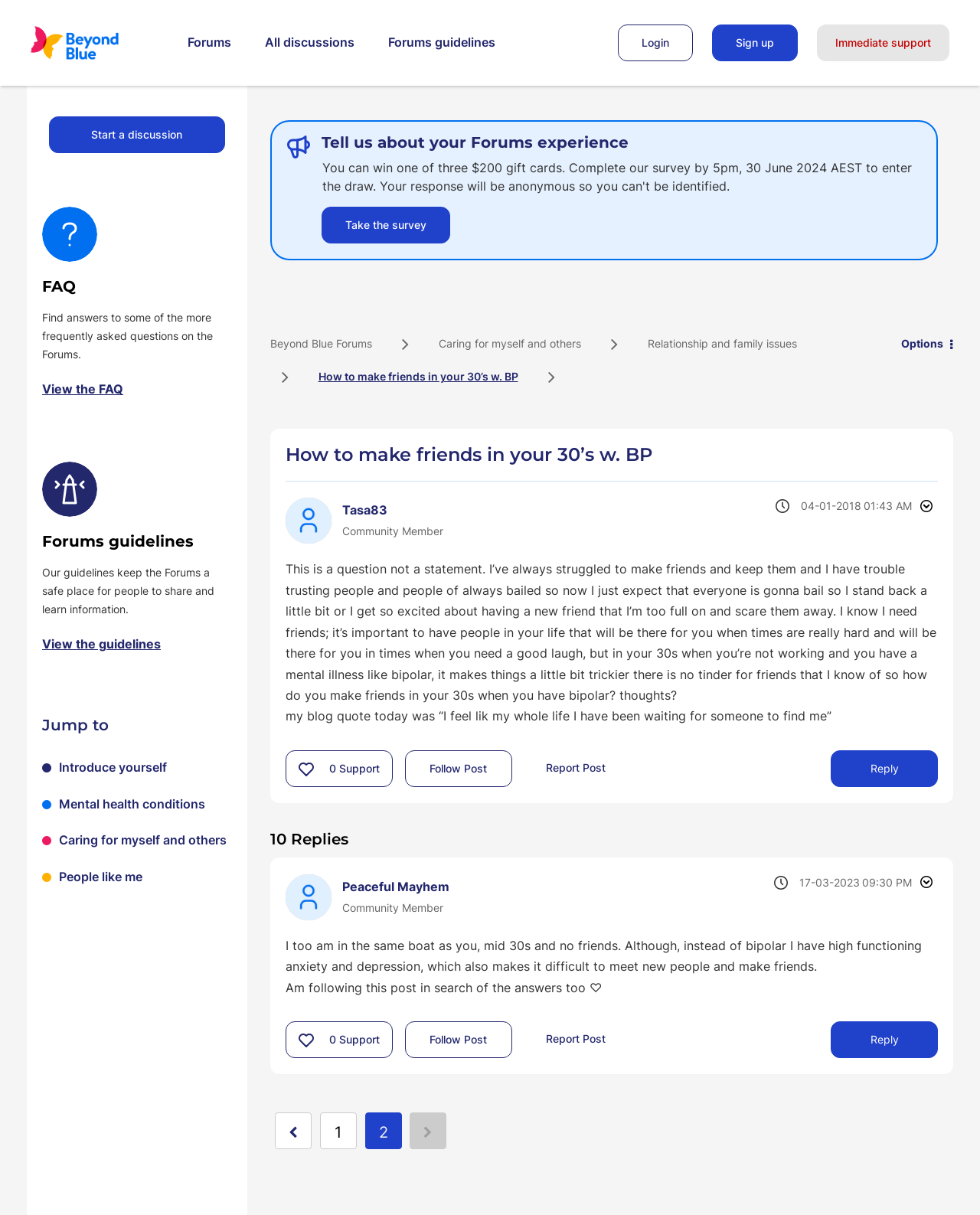Find the bounding box coordinates corresponding to the UI element with the description: "Caring for myself and others". The coordinates should be formatted as [left, top, right, bottom], with values as floats between 0 and 1.

[0.439, 0.277, 0.6, 0.288]